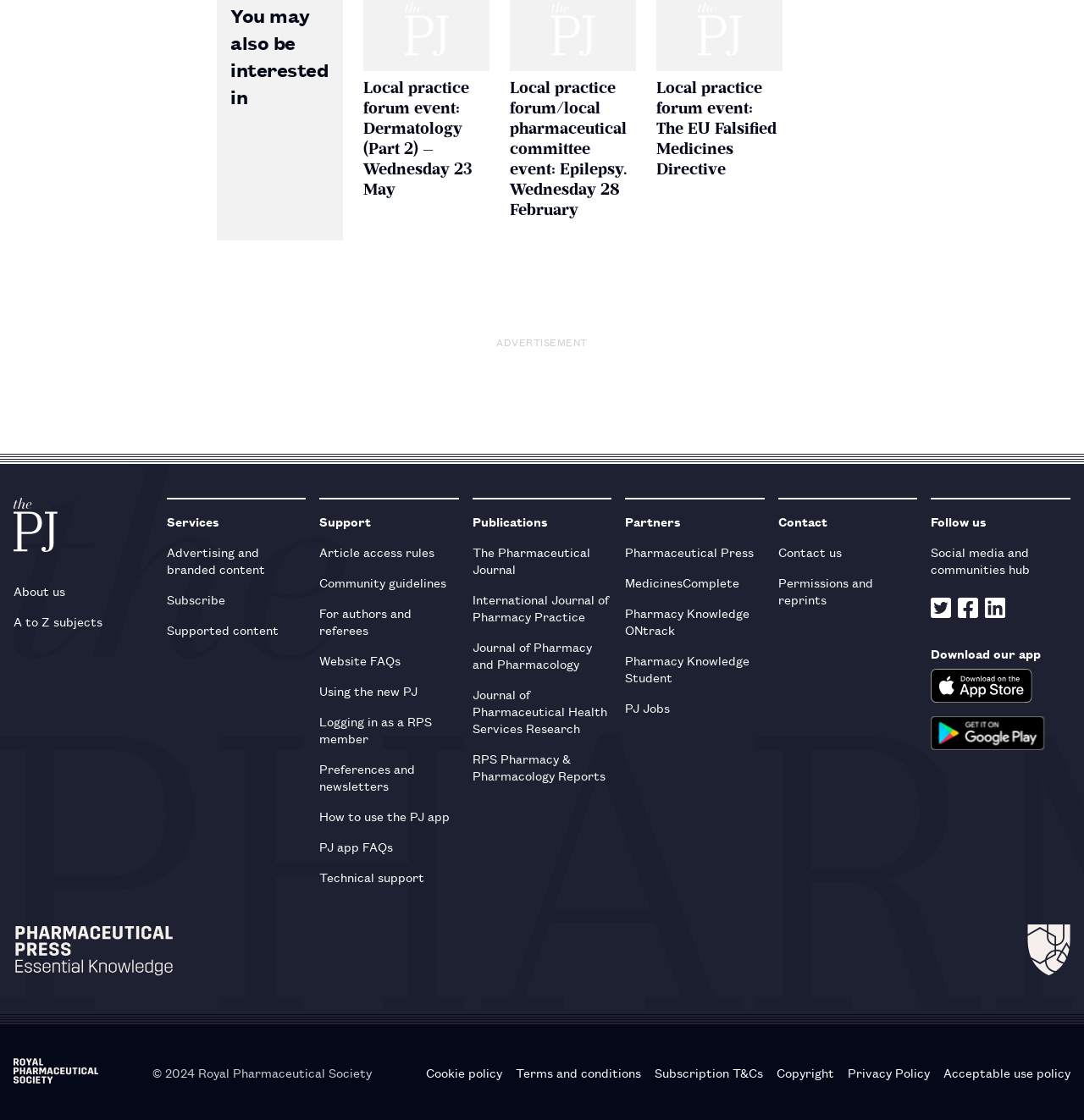Identify the coordinates of the bounding box for the element described below: "Terms and conditions". Return the coordinates as four float numbers between 0 and 1: [left, top, right, bottom].

[0.476, 0.95, 0.591, 0.965]